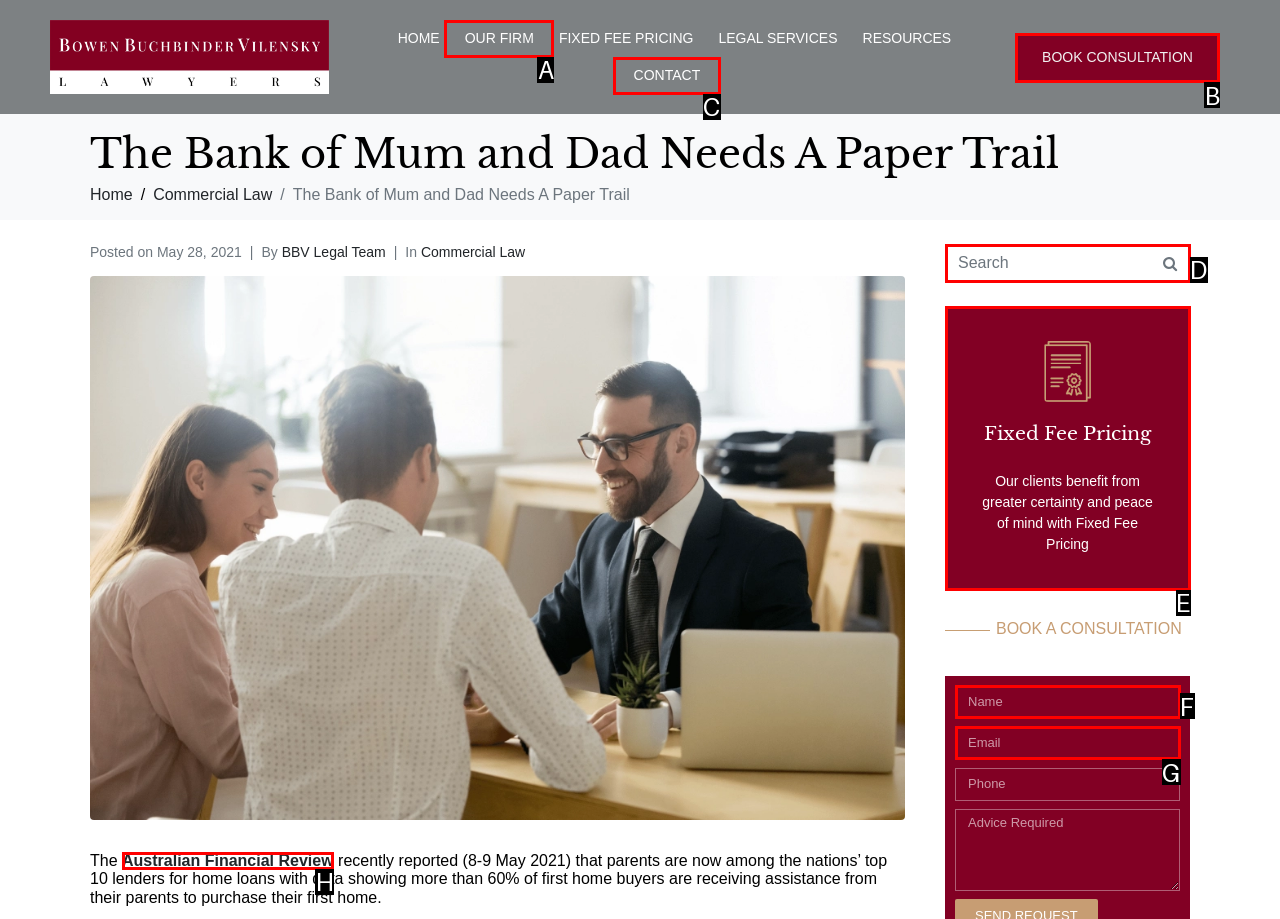Identify the HTML element you need to click to achieve the task: View the 'Oolong' category. Respond with the corresponding letter of the option.

None